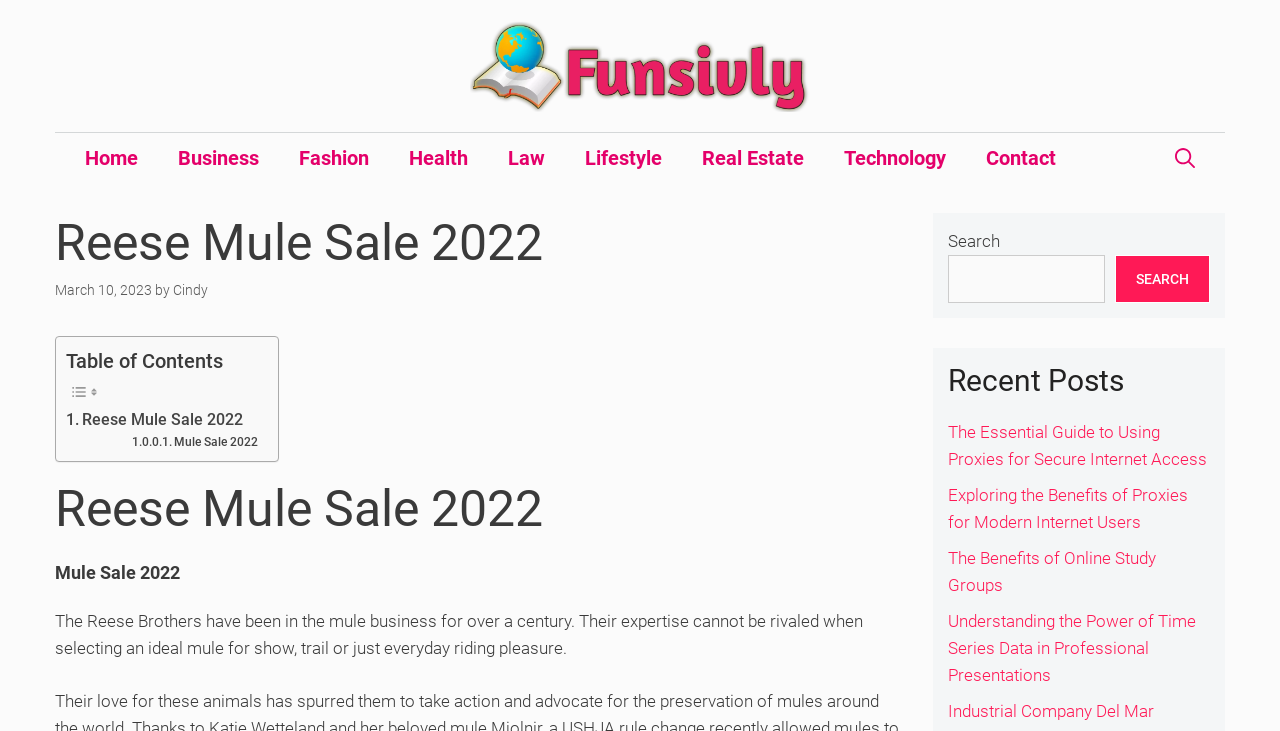Provide a single word or phrase to answer the given question: 
What is the purpose of the search bar?

To search the website